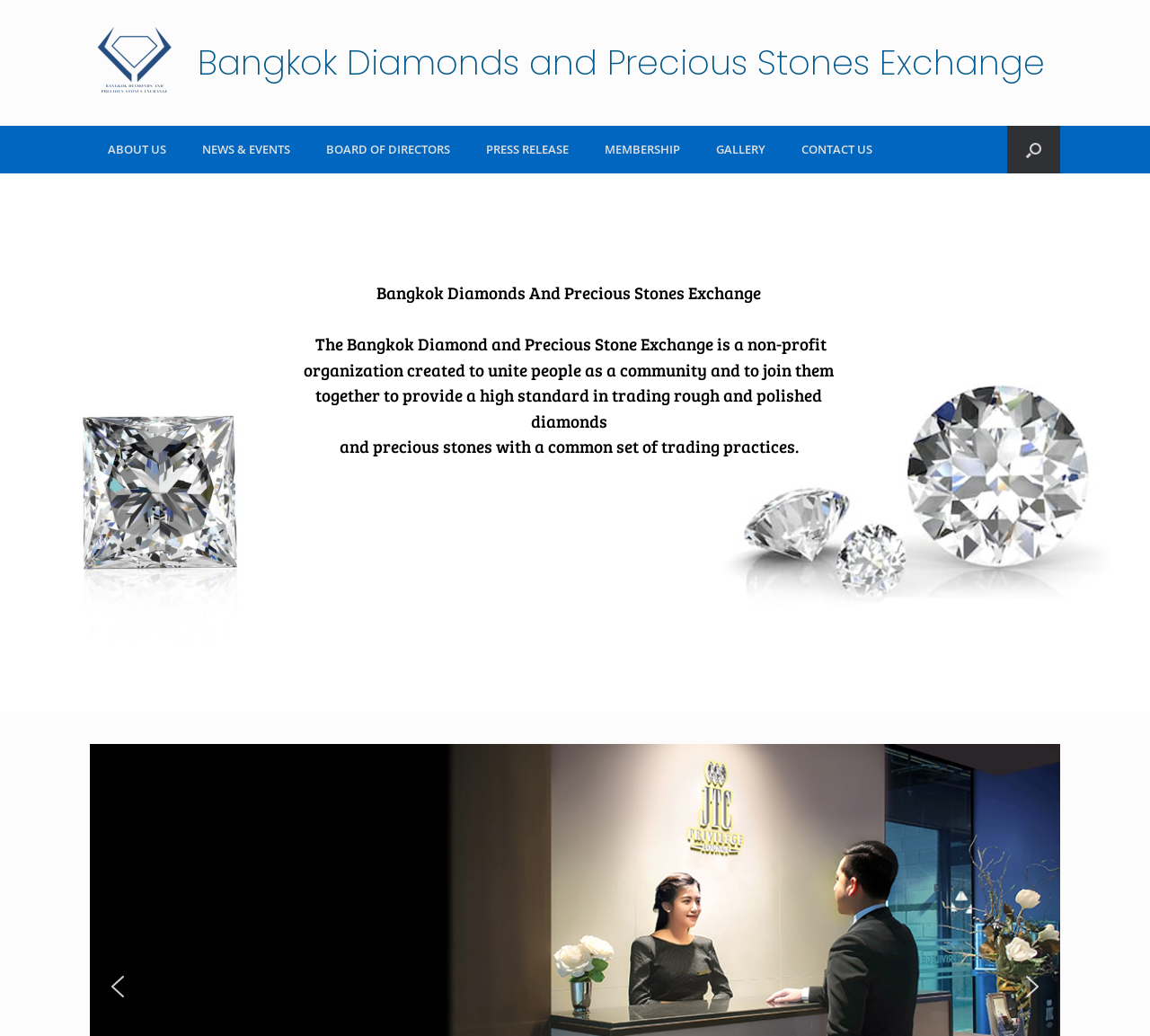Analyze the image and deliver a detailed answer to the question: How many buttons are there on the webpage?

There are 4 buttons on the webpage, which are two 'previous arrow' buttons and two 'next arrow' buttons, located at the top and bottom of the webpage.